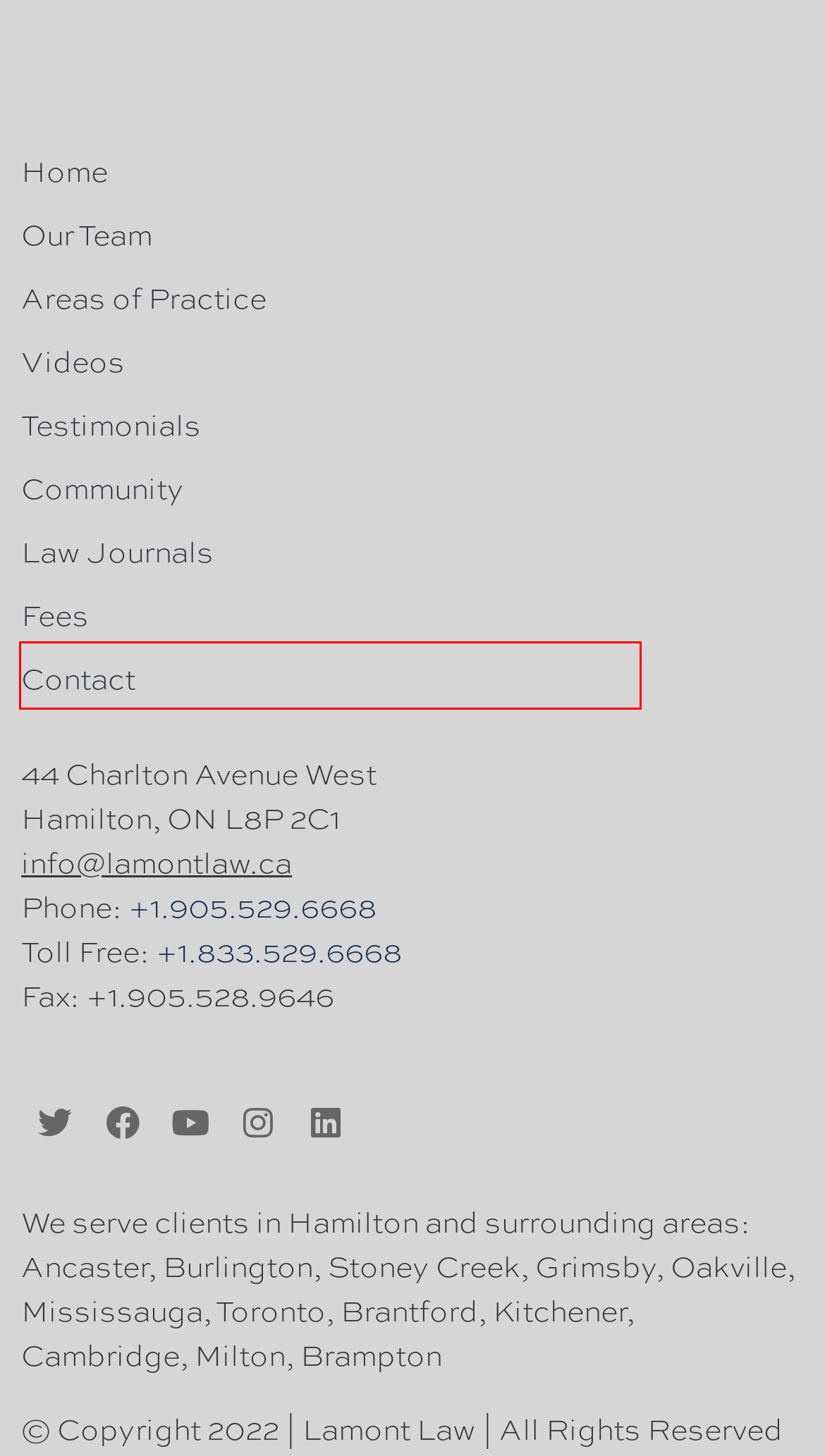Evaluate the webpage screenshot and identify the element within the red bounding box. Select the webpage description that best fits the new webpage after clicking the highlighted element. Here are the candidates:
A. Law Journals - Lamont Law
B. Videos - Lamont Law
C. Fees - Lamont Law
D. About Lamont Law | Personal Injury Lawyers in Hamilton & the GTA
E. Community - Lamont Law
F. Personal Injury Lawyers in Hamilton & the GTA | Lamont Law
G. Contact - Lamont Law
H. Testimonials - Lamont Law

G